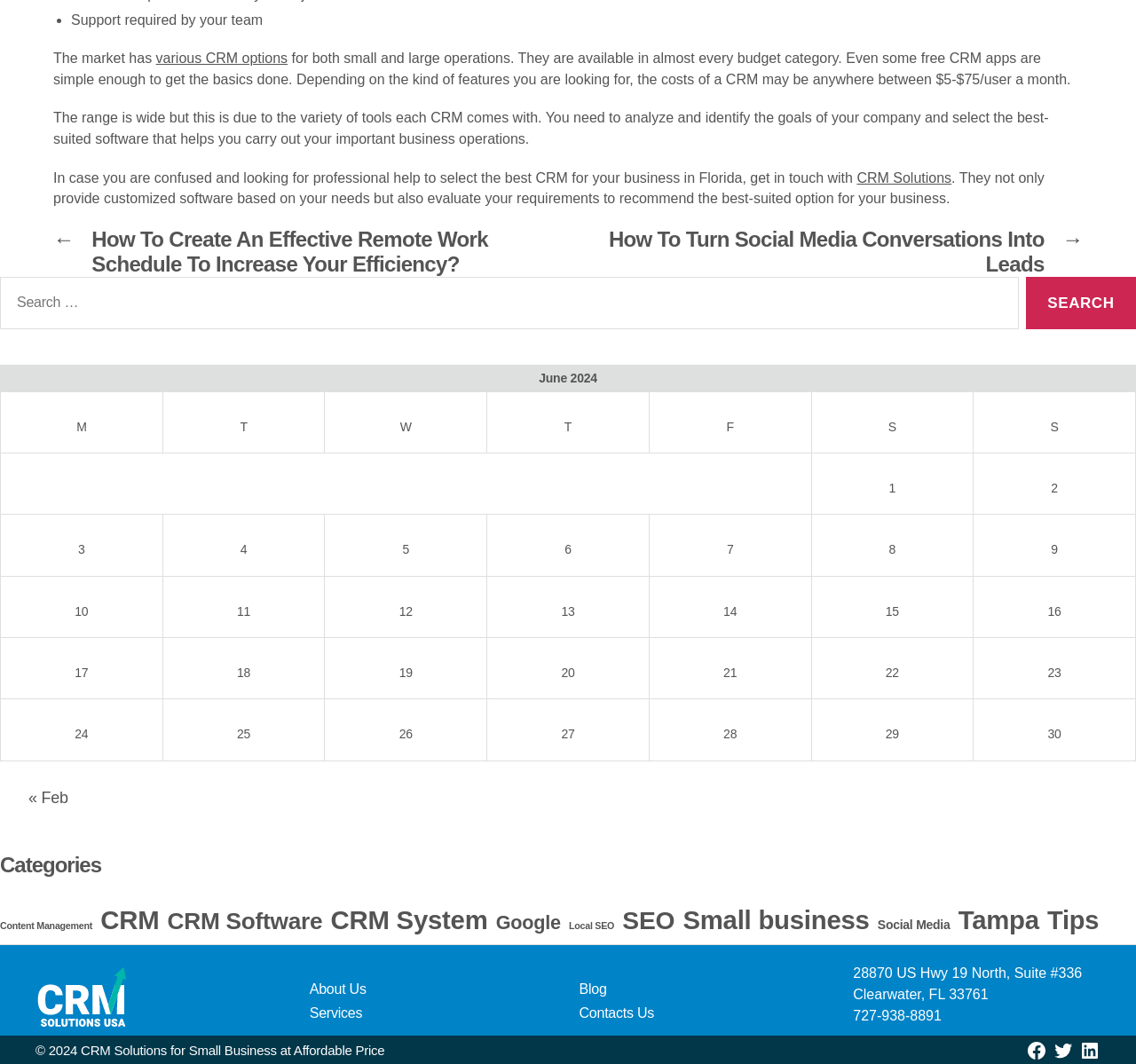Use a single word or phrase to answer the following:
What is the title of the table?

June 2024